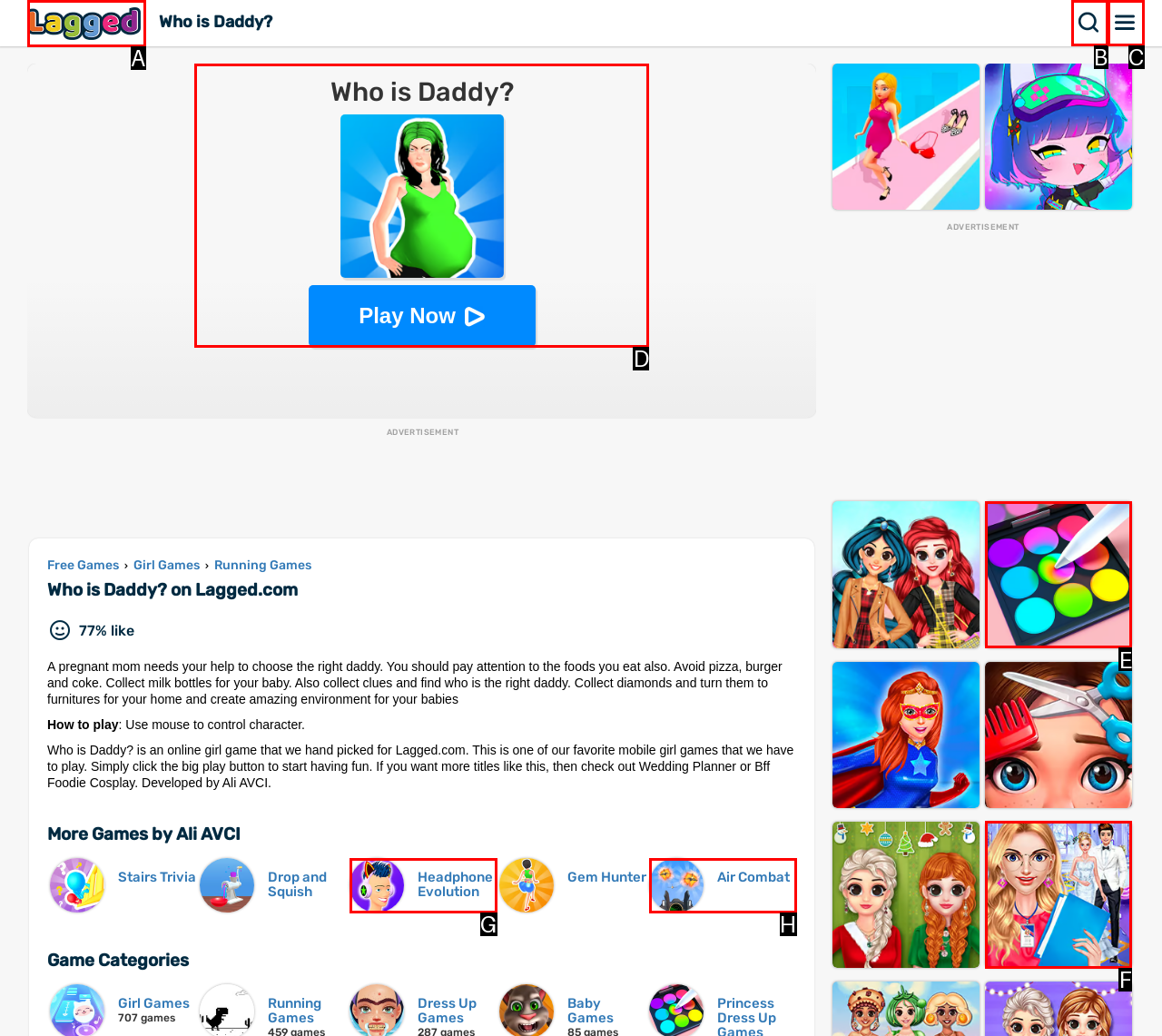Refer to the element description: Who is Daddy? Play Now and identify the matching HTML element. State your answer with the appropriate letter.

D